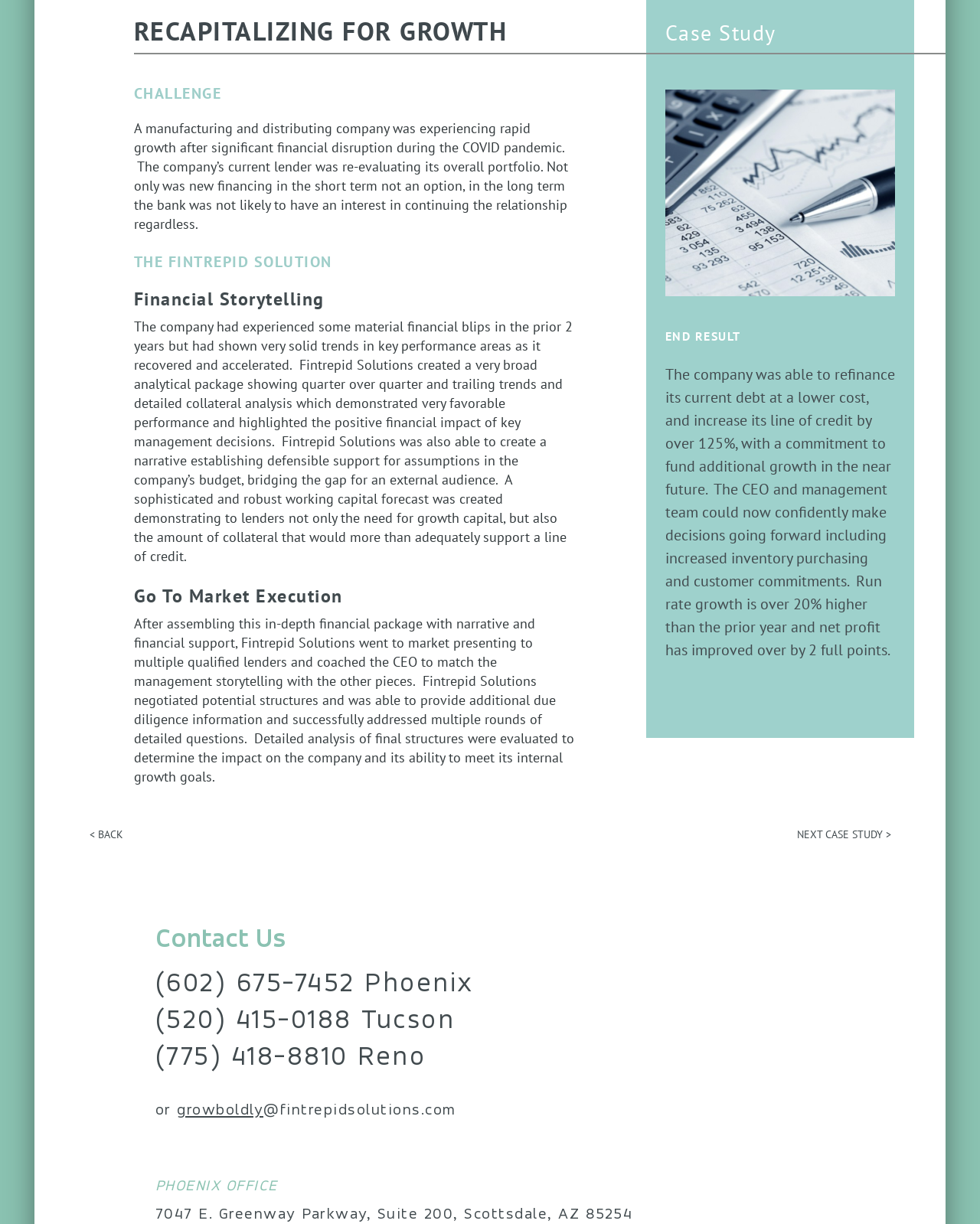Identify the coordinates of the bounding box for the element described below: "NEXT CASE STUDY >". Return the coordinates as four float numbers between 0 and 1: [left, top, right, bottom].

[0.813, 0.676, 0.909, 0.687]